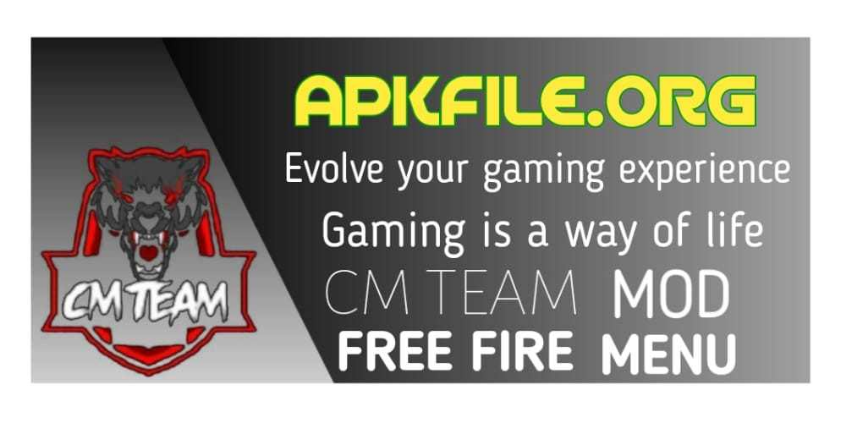Explain what is happening in the image with as much detail as possible.

The image features a promotional banner for the CM Team Mod associated with the popular game Free Fire. The backdrop gradients from dark to light, enhancing the vivid text displayed prominently. At the top, the website name "APKFILE.ORG" stands out in bright green, emphasizing accessibility to various app downloads. Below, a catchy phrase, "Evolve your gaming experience," invites gamers to elevate their gameplay. The text continues, affirming that "Gaming is a way of life," which resonates with the gaming community. Central to the design is the "CM TEAM" logo, accompanied by a fierce wolf graphic that symbolizes power and agility, reinforcing the mod's dynamic nature. The bottom section highlights "MOD FREE FIRE MENU," clearly indicating the purpose of the promotion and attracting players interested in enhancements for the Free Fire game.